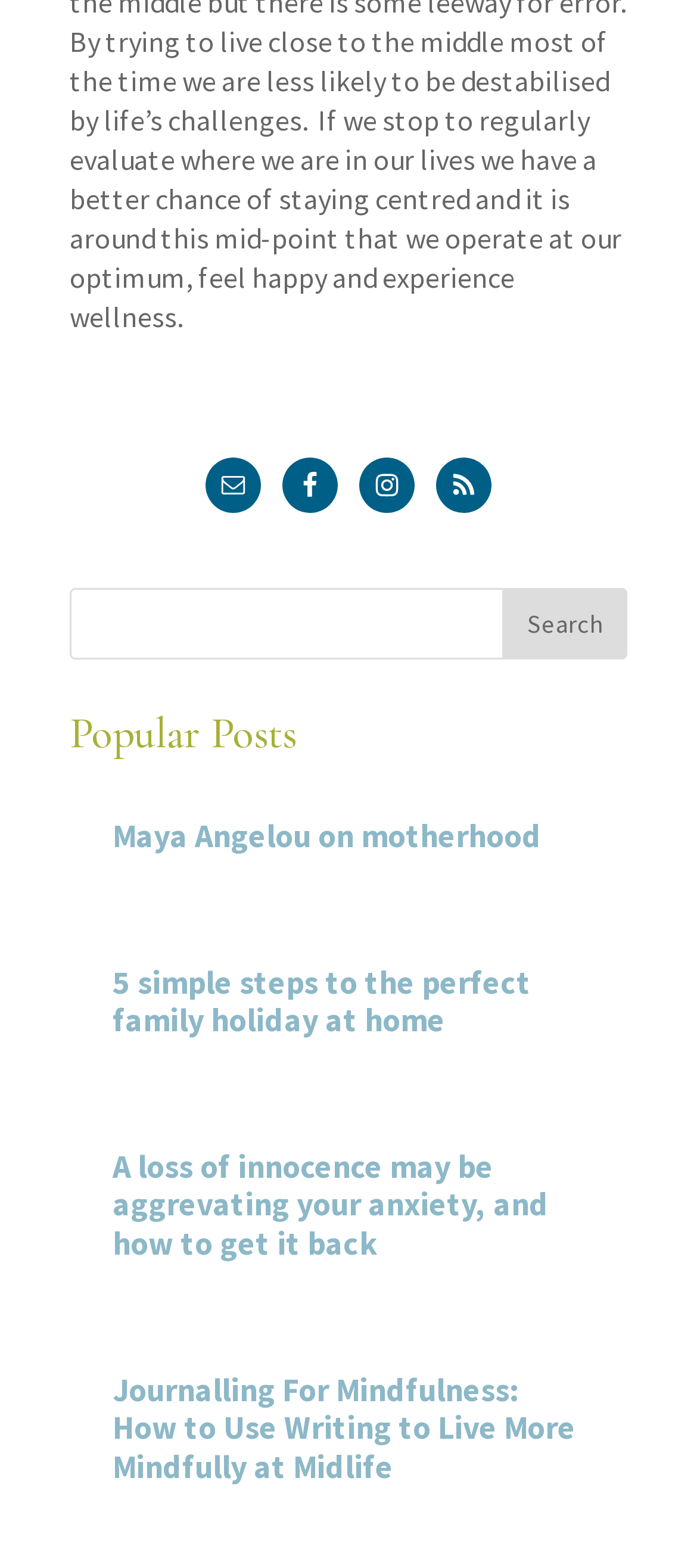How many popular posts are listed?
Can you offer a detailed and complete answer to this question?

I counted the number of links under the 'Popular Posts' heading, which are four article titles. These links are likely popular posts on the website.